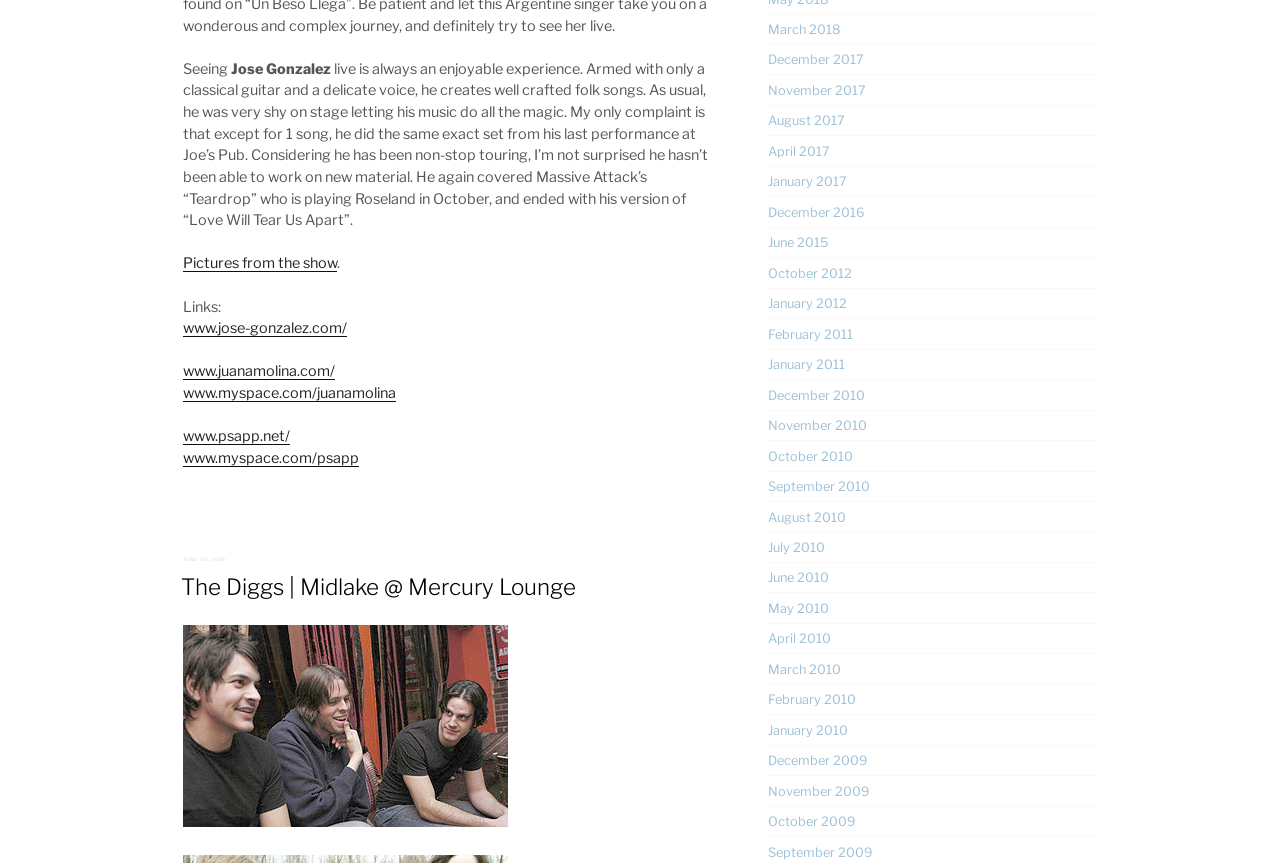Can you specify the bounding box coordinates for the region that should be clicked to fulfill this instruction: "View archives from March 2018".

[0.6, 0.026, 0.657, 0.043]